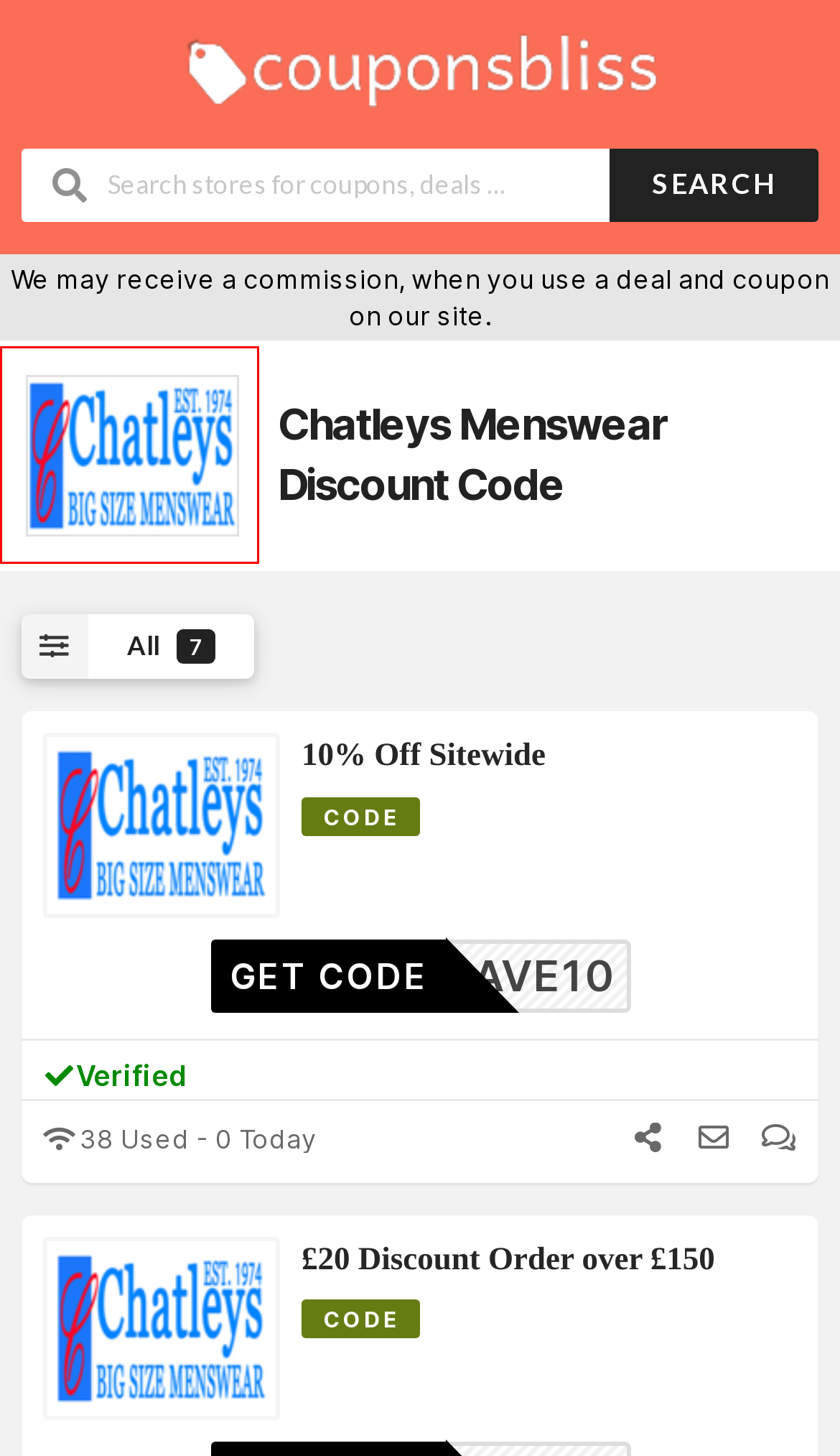Observe the provided screenshot of a webpage that has a red rectangle bounding box. Determine the webpage description that best matches the new webpage after clicking the element inside the red bounding box. Here are the candidates:
A. Spero London Coupon Code 2024 | Spero London Discount Code
B. About Us - Coupons Bliss
C. Verified Black Friday Discount Codes & Deals 2023
D. Contact Us - Coupons Bliss
E. Terms Of Use - Coupons Bliss
F. ESRgear Coupon Code - 30% Off ESRgear Discount Code 2024
G. beauty – Coupons Bliss
H. Big Size Clothing for Men 2XL to 8XL | Chatleys Menswear

H